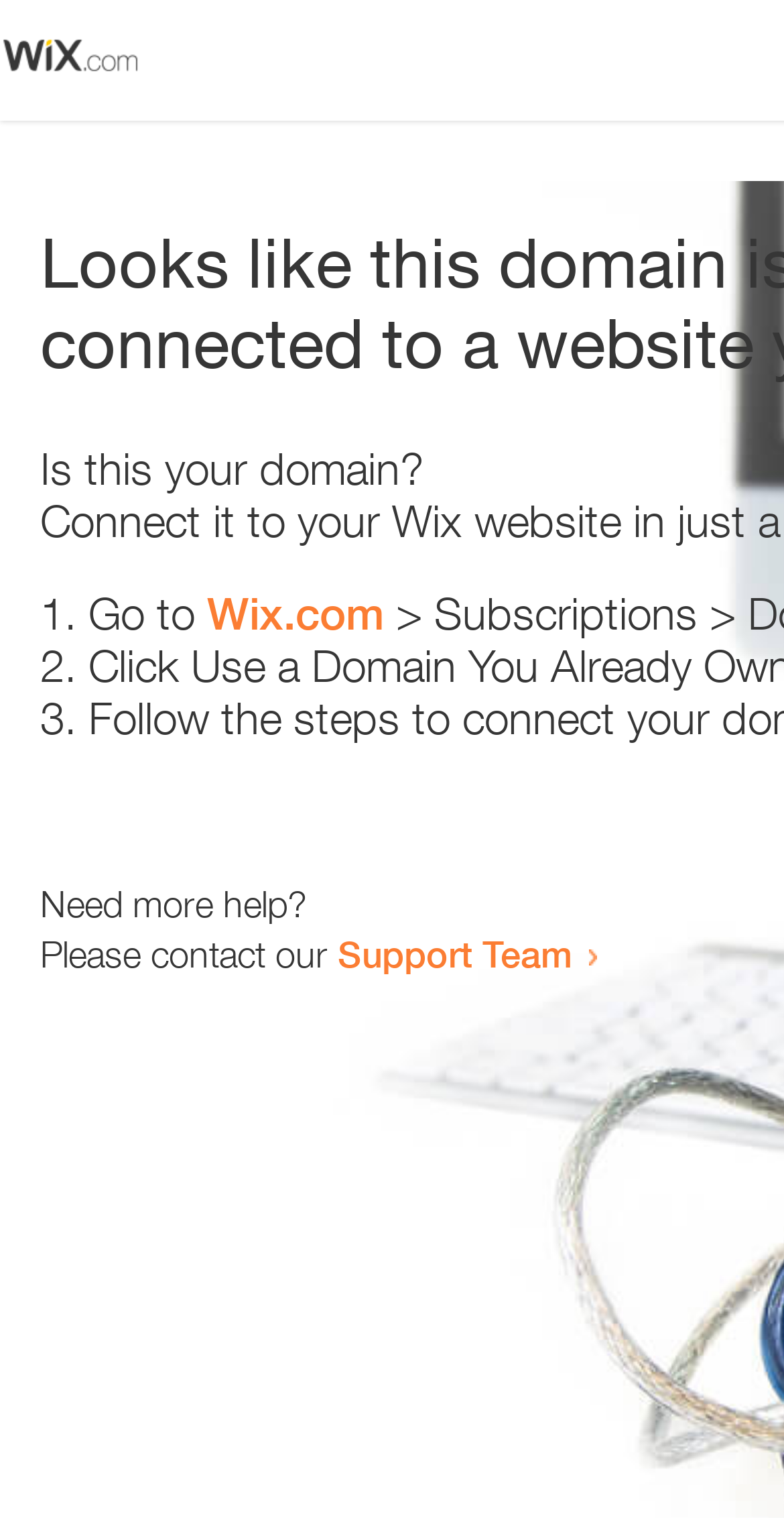Give a one-word or one-phrase response to the question: 
Where can you get more help?

Support Team